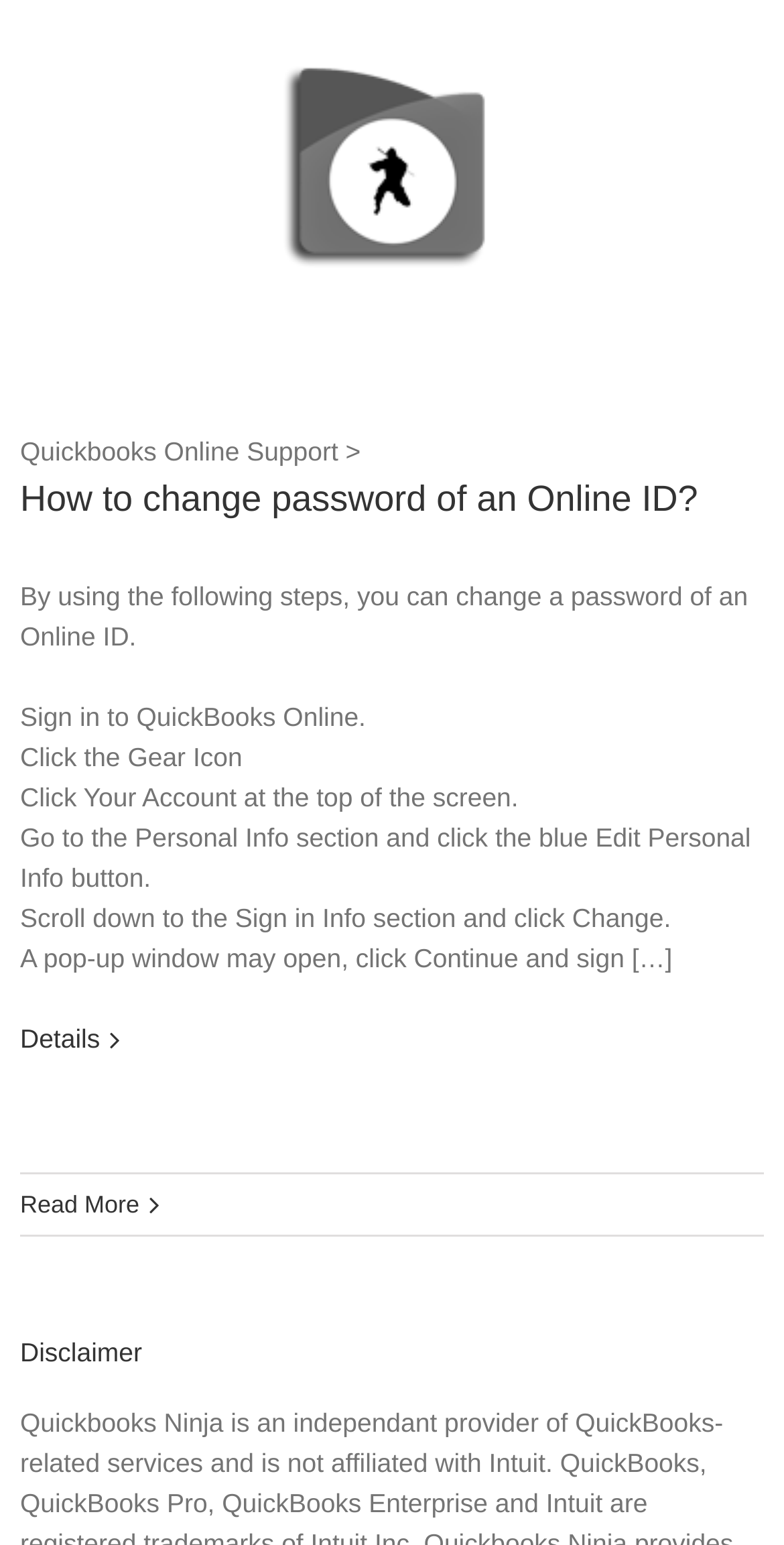Please provide the bounding box coordinates for the UI element as described: "alt="Quickbooks Ninja"". The coordinates must be four floats between 0 and 1, represented as [left, top, right, bottom].

[0.026, 0.026, 0.974, 0.182]